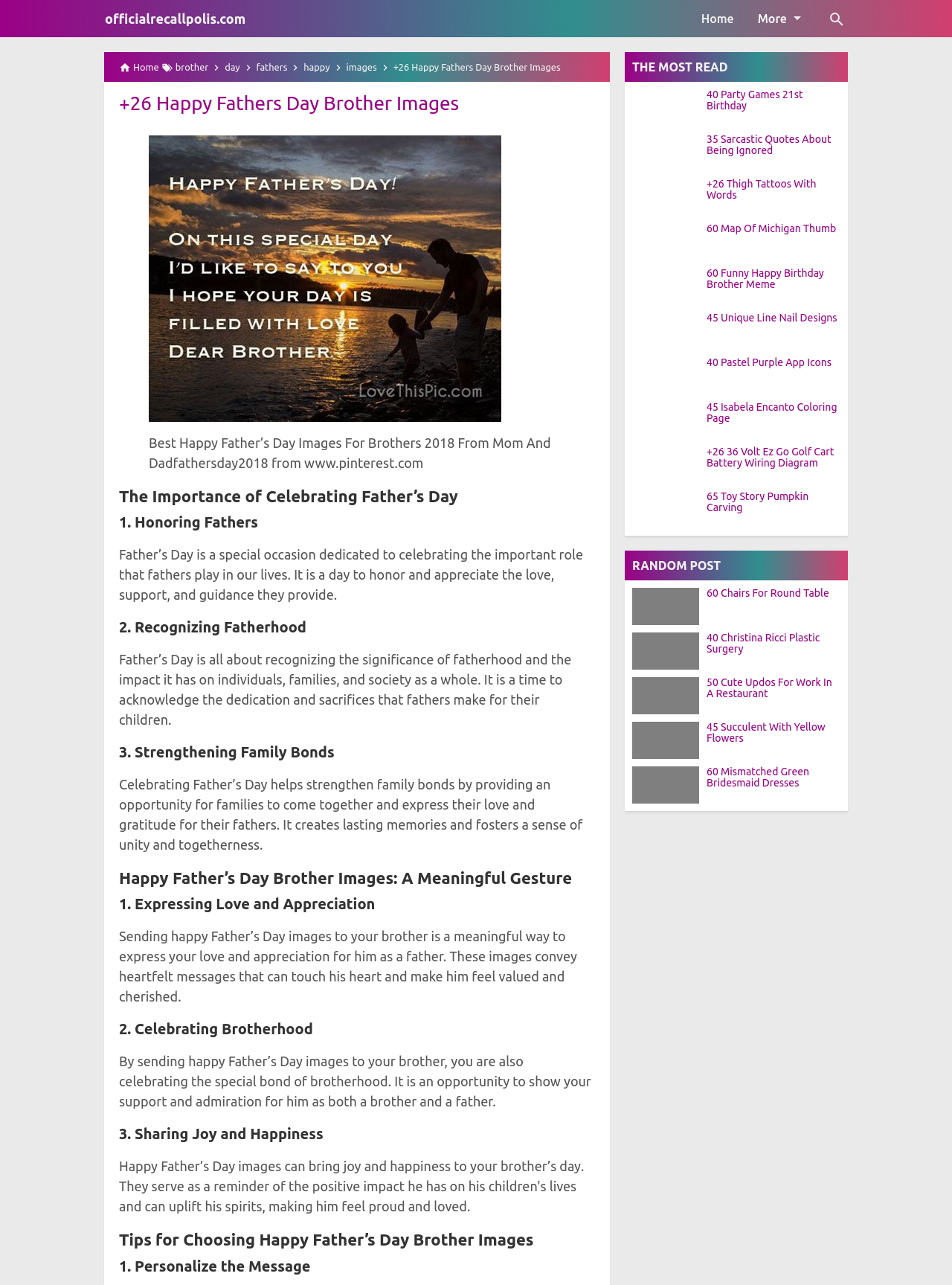Please answer the following question using a single word or phrase: 
What is the occasion being celebrated in the article?

Father's Day